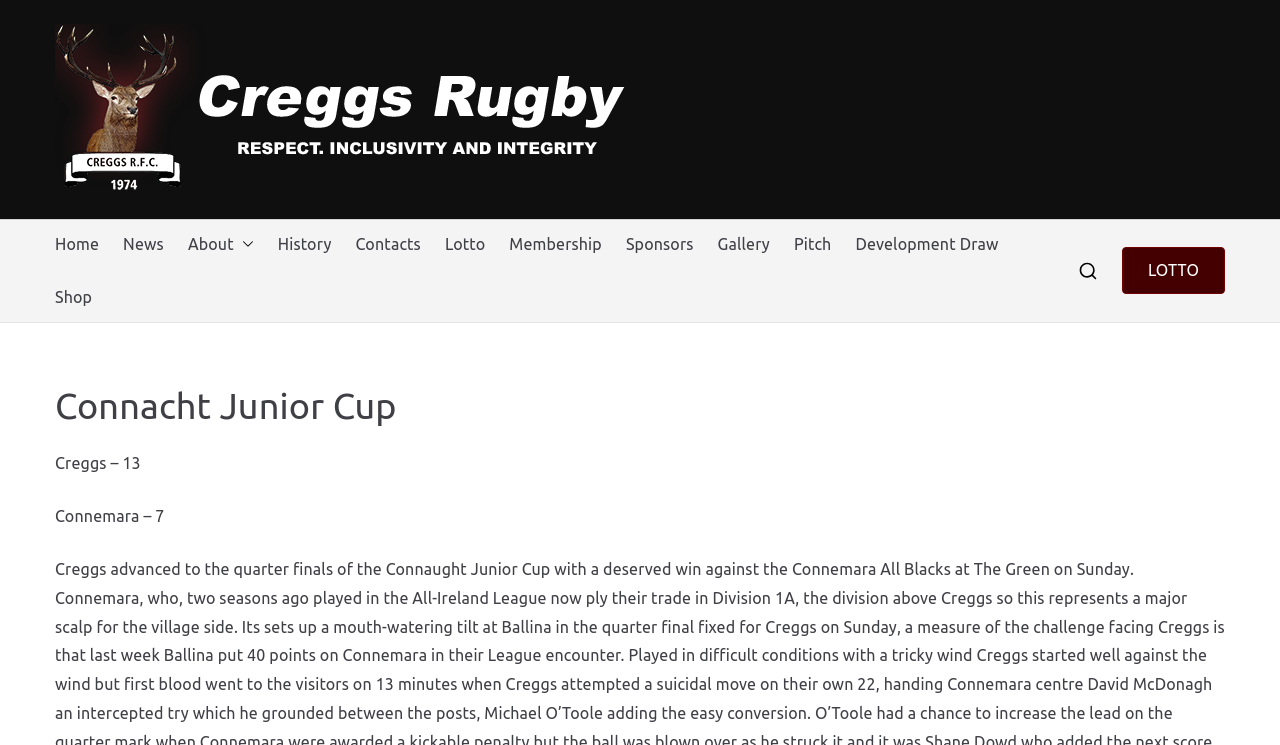Please provide a one-word or phrase answer to the question: 
How many images are on the webpage?

3